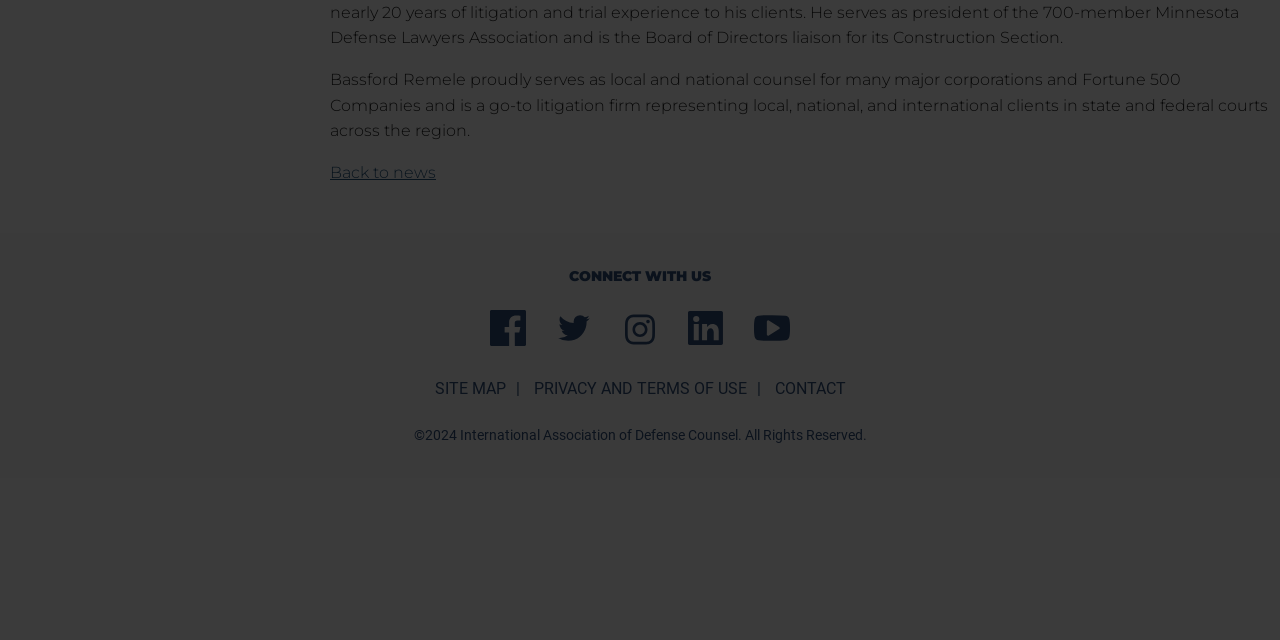Identify the bounding box coordinates for the UI element mentioned here: "Contact". Provide the coordinates as four float values between 0 and 1, i.e., [left, top, right, bottom].

[0.605, 0.592, 0.661, 0.622]